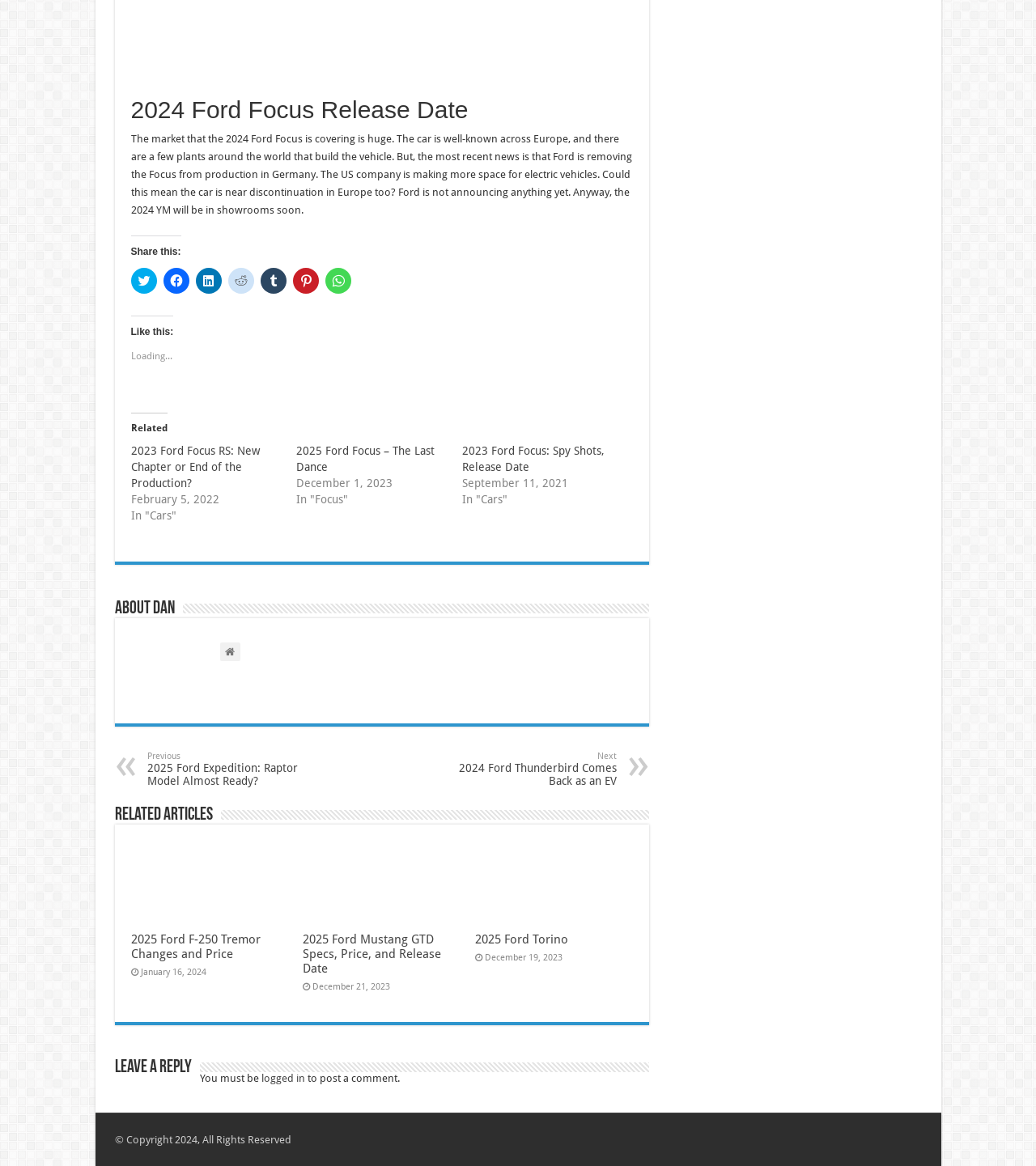Determine the bounding box coordinates of the region to click in order to accomplish the following instruction: "Leave a reply". Provide the coordinates as four float numbers between 0 and 1, specifically [left, top, right, bottom].

[0.111, 0.908, 0.185, 0.924]